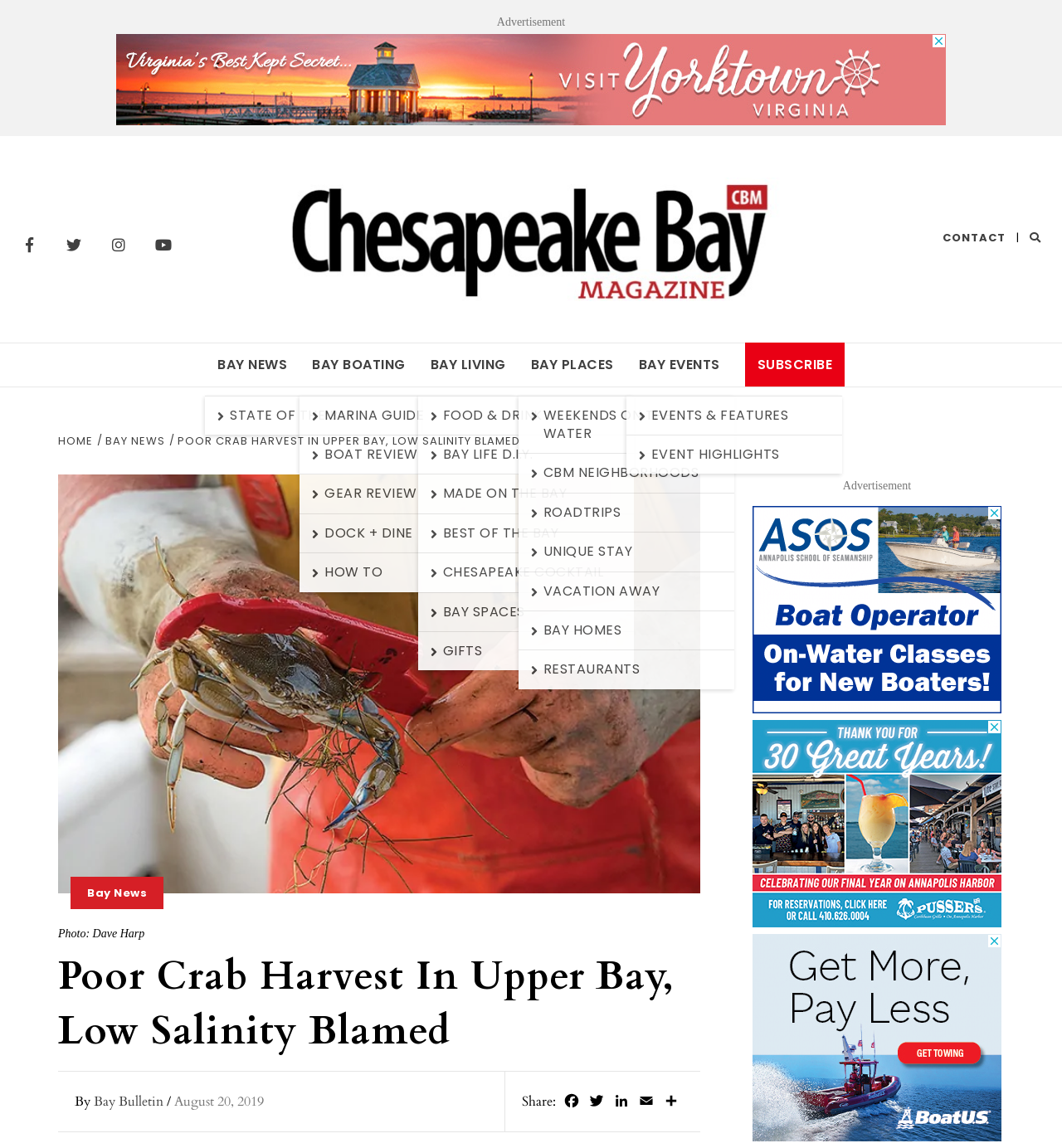Please specify the bounding box coordinates of the region to click in order to perform the following instruction: "Click on Facebook".

[0.012, 0.198, 0.043, 0.227]